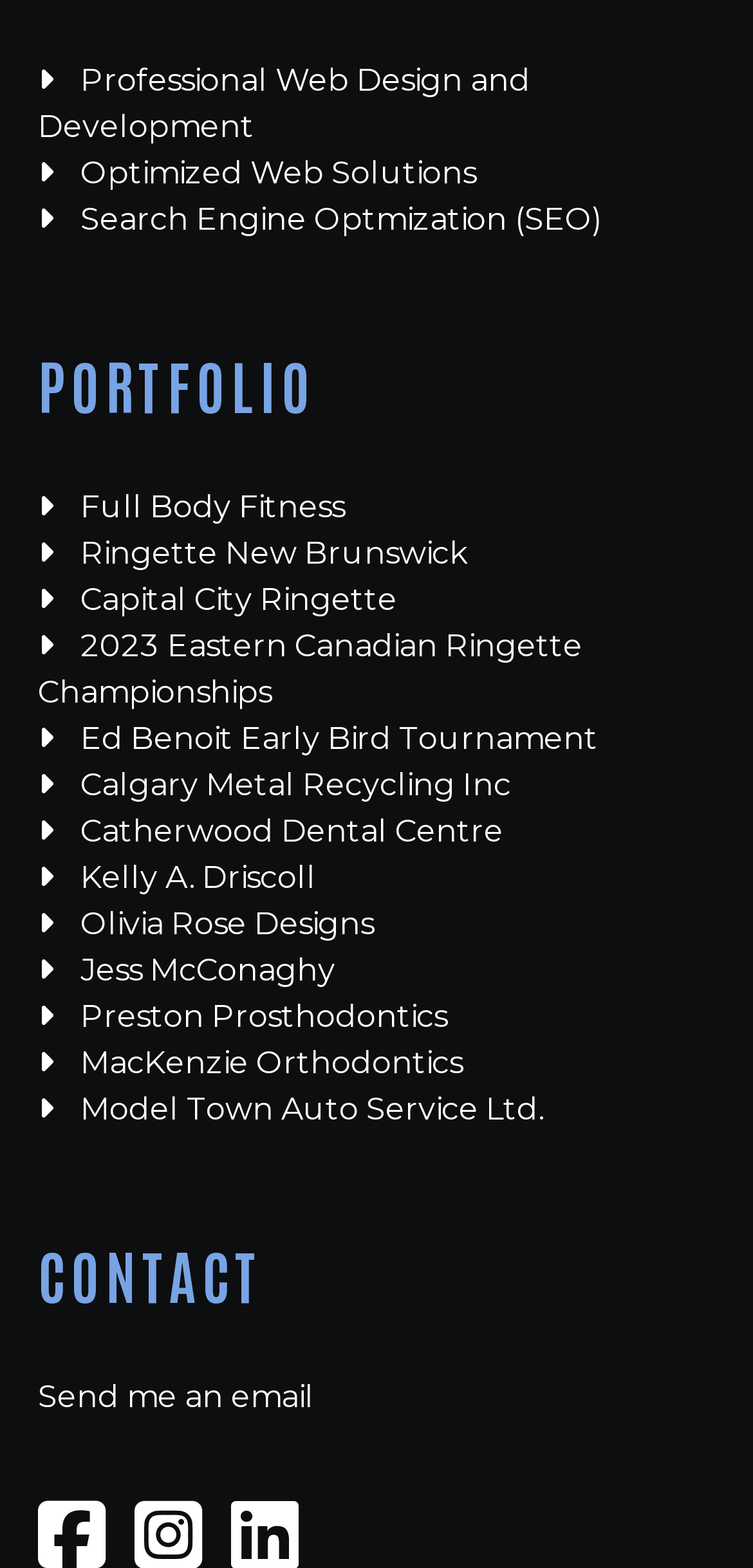What is the text of the link below CONTACT? Analyze the screenshot and reply with just one word or a short phrase.

Send me an email